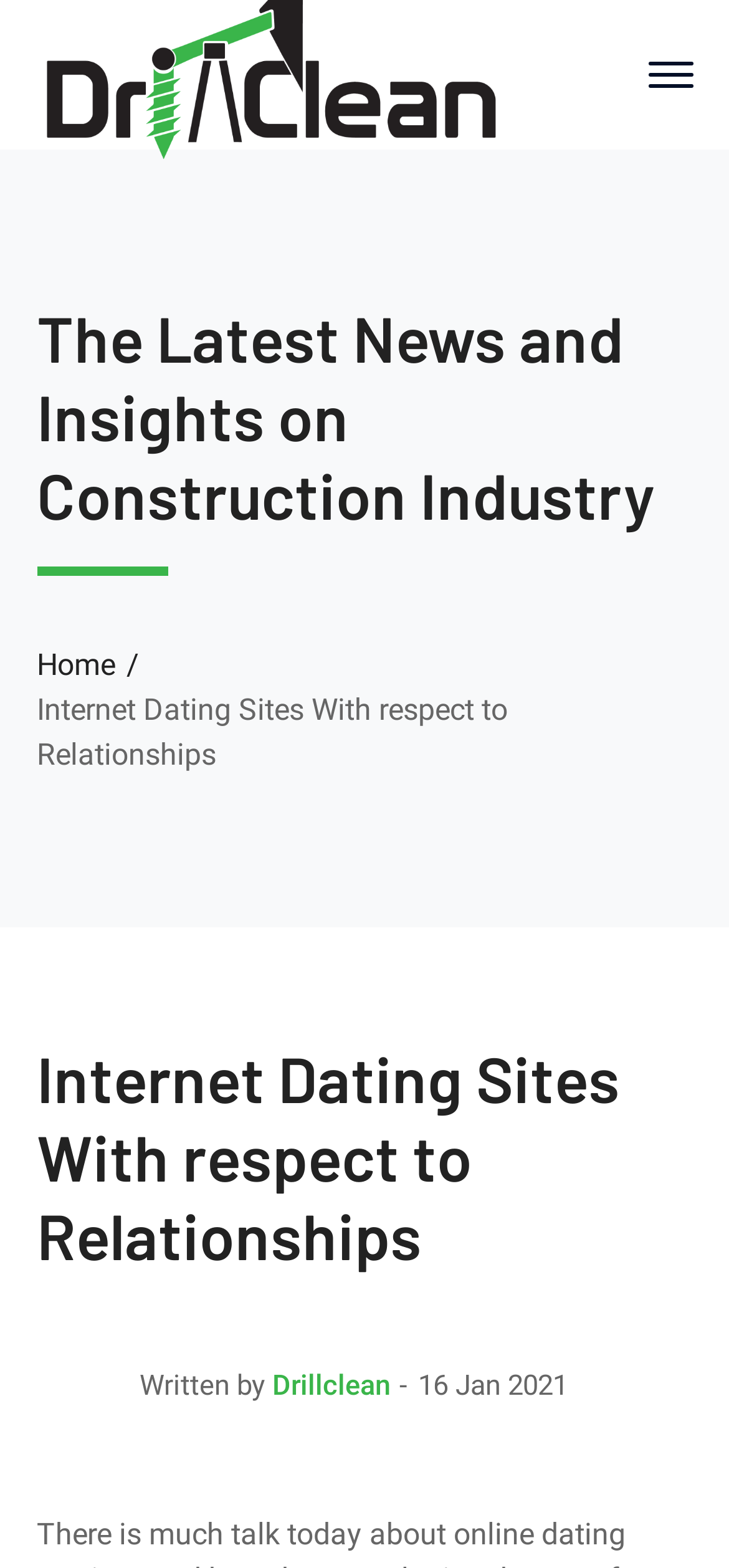Determine the bounding box of the UI element mentioned here: "Drillclean". The coordinates must be in the format [left, top, right, bottom] with values ranging from 0 to 1.

[0.373, 0.873, 0.535, 0.894]